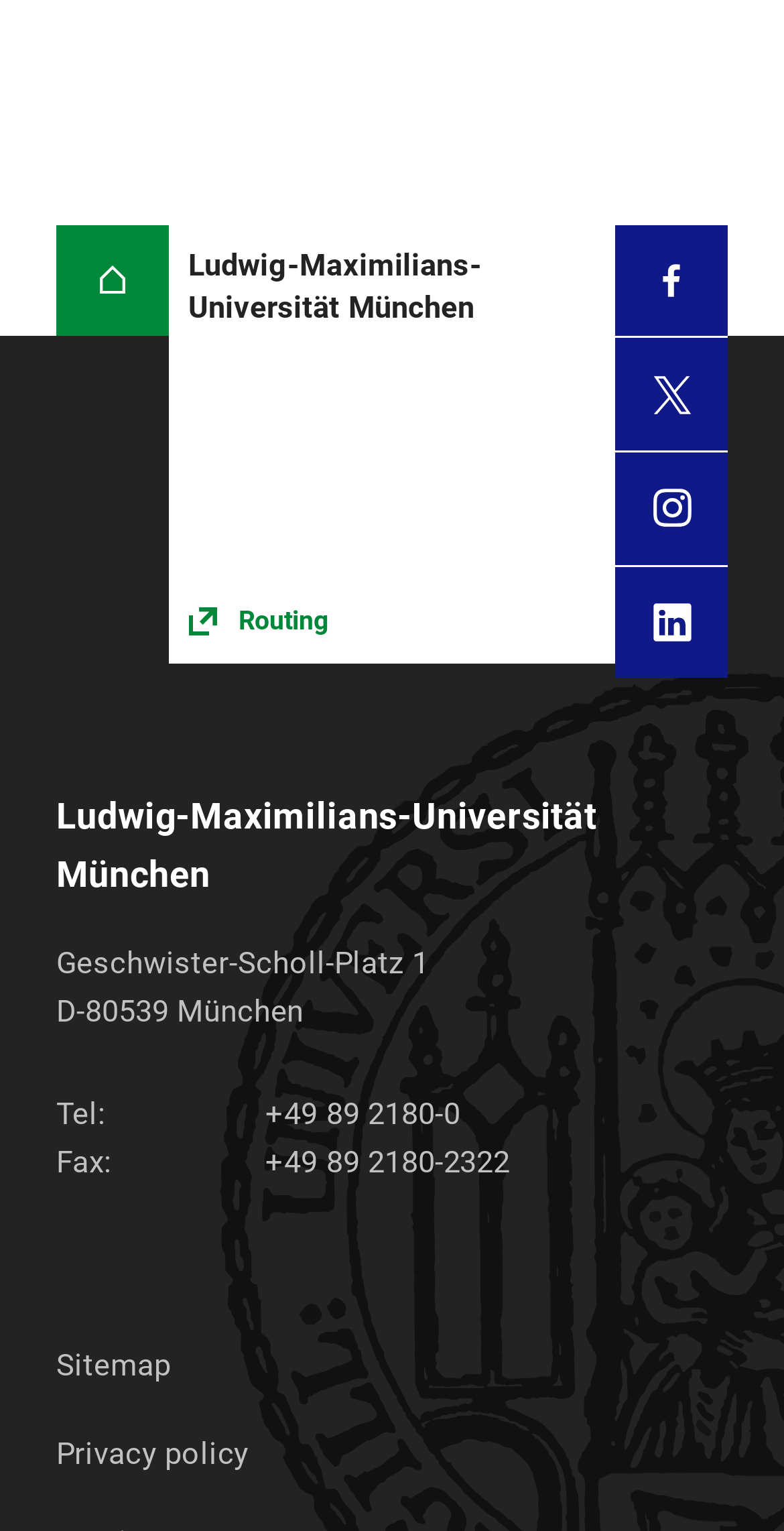Please identify the coordinates of the bounding box that should be clicked to fulfill this instruction: "Click on Facebook link".

None